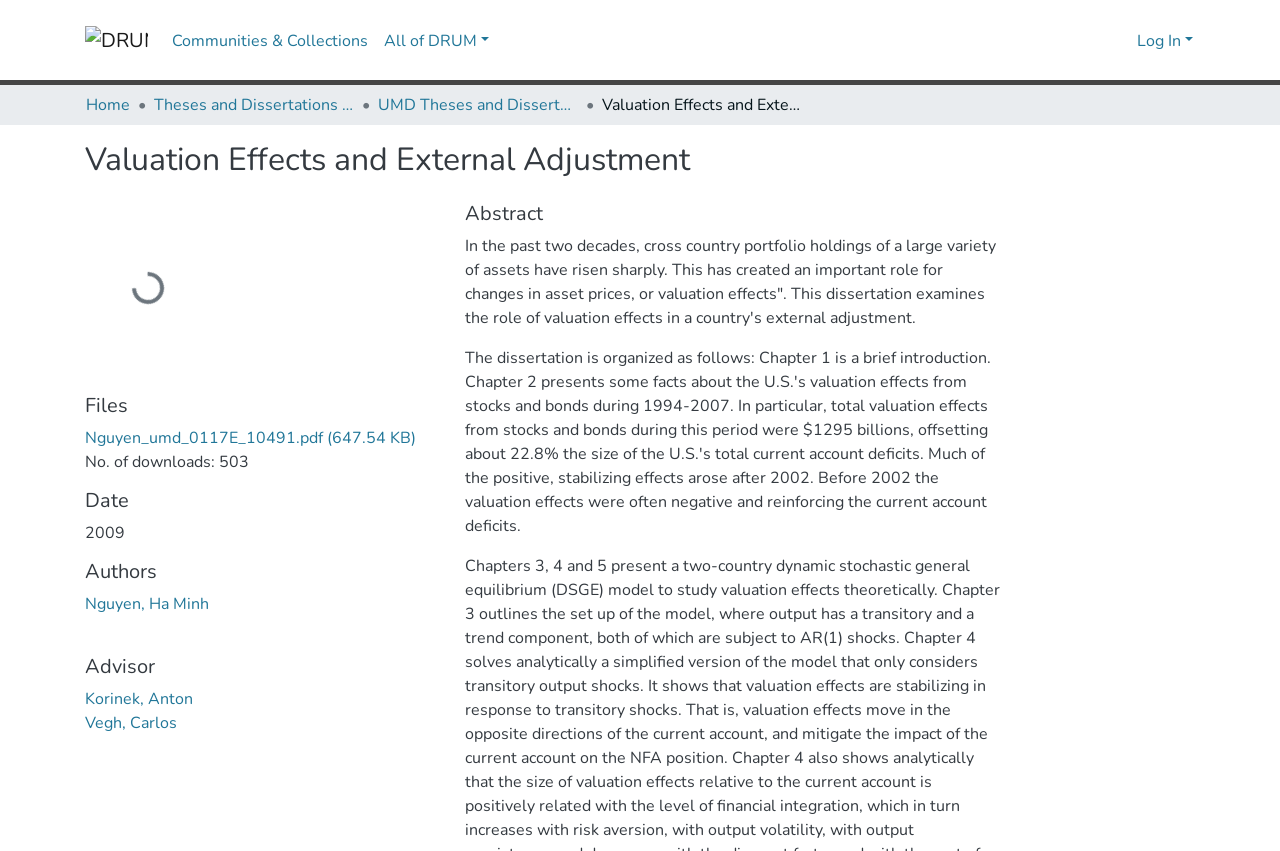Specify the bounding box coordinates of the area to click in order to execute this command: 'Switch to a different language'. The coordinates should consist of four float numbers ranging from 0 to 1, and should be formatted as [left, top, right, bottom].

[0.864, 0.033, 0.884, 0.062]